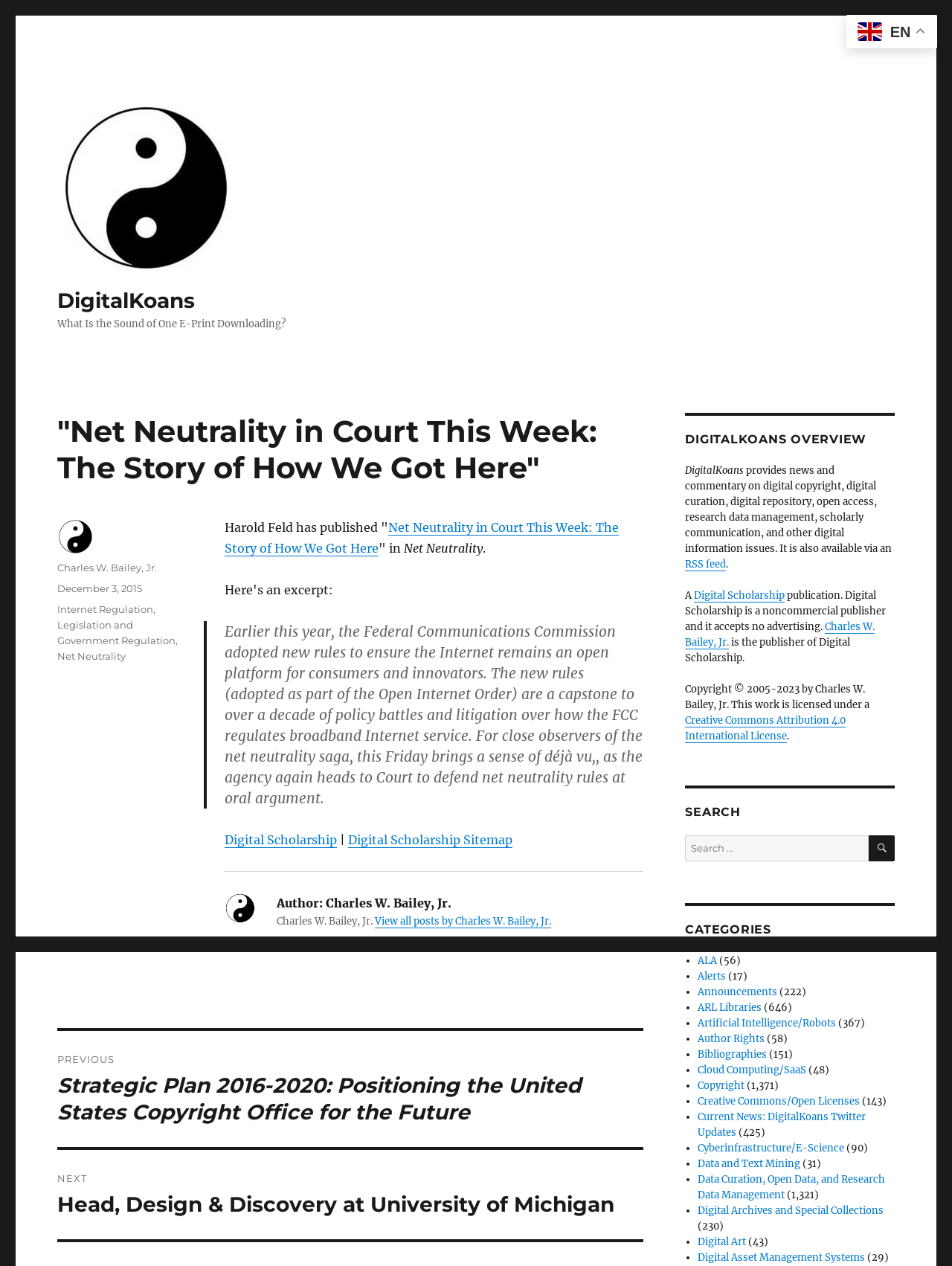Determine the coordinates of the bounding box that should be clicked to complete the instruction: "Read the article 'Net Neutrality in Court This Week: The Story of How We Got Here'". The coordinates should be represented by four float numbers between 0 and 1: [left, top, right, bottom].

[0.236, 0.411, 0.65, 0.439]